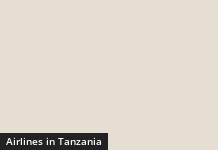Provide a comprehensive description of the image.

This image presents a visually engaging representation of the heading "Airlines in Tanzania." The background is a soft, neutral tone that contrasts with the prominent black banner at the bottom. The text, rendered in a clear and bold font, emphasizes important information about airlines relevant to travelers considering flights to or within Tanzania. This thematic focus on airlines underscores the article’s purpose, which aims to provide readers with essential travel insights and options for navigating air travel in the region.